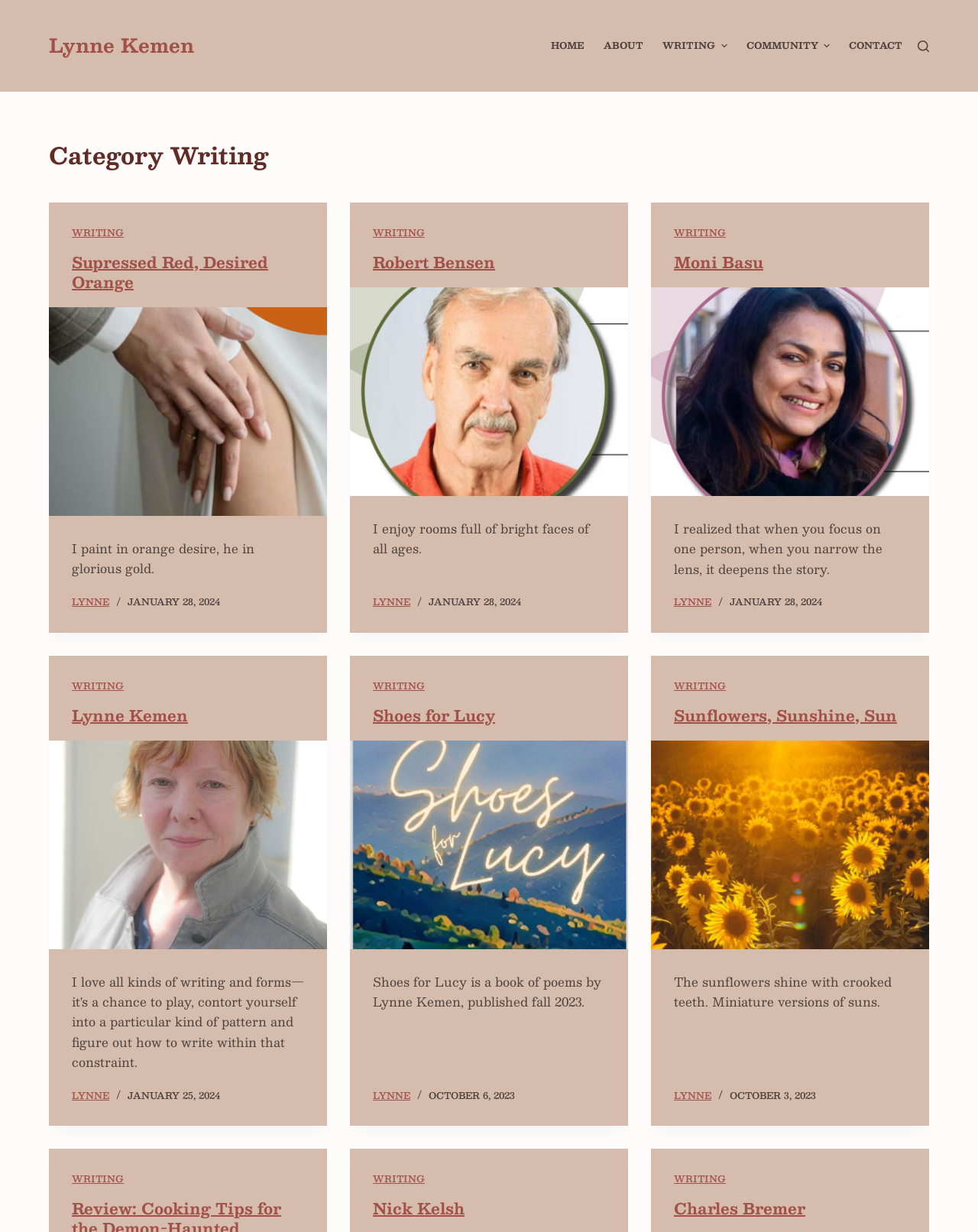Please mark the clickable region by giving the bounding box coordinates needed to complete this instruction: "View the 'WRITING' category".

[0.668, 0.0, 0.753, 0.074]